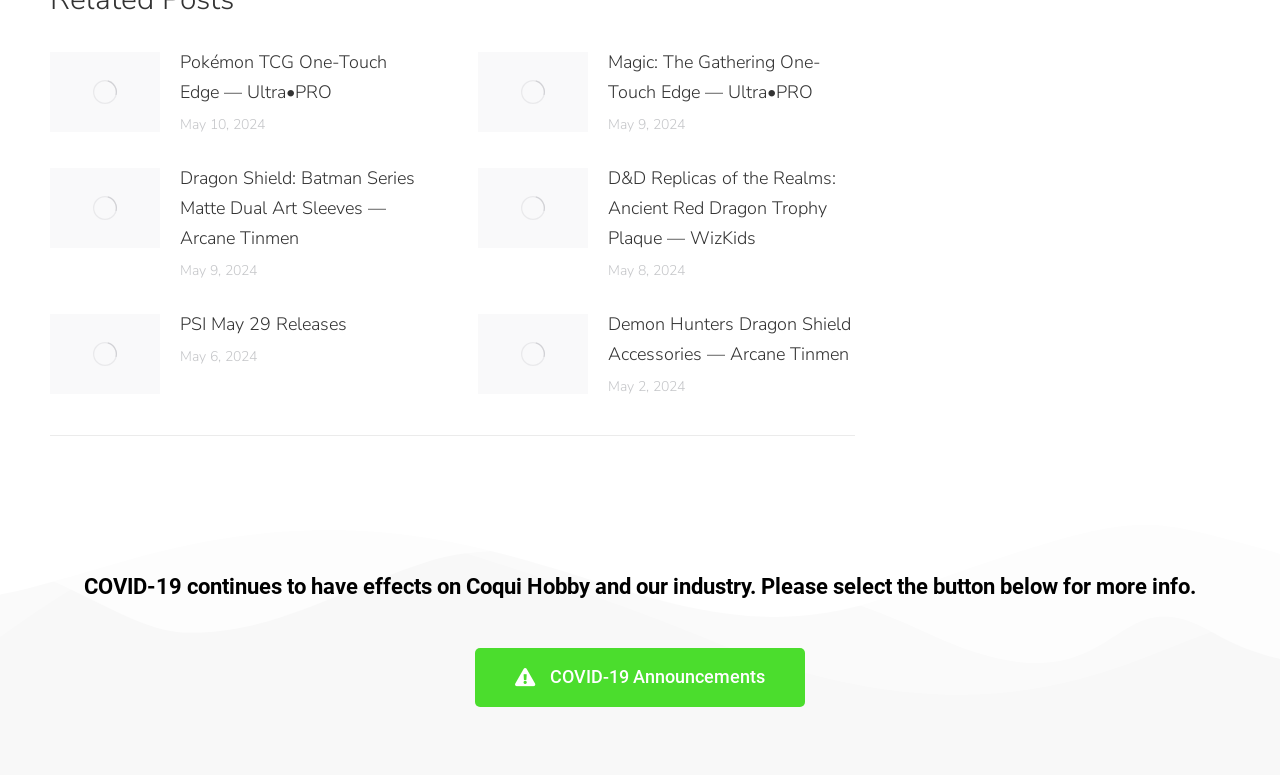Please identify the bounding box coordinates of the clickable region that I should interact with to perform the following instruction: "Read COVID-19 announcements". The coordinates should be expressed as four float numbers between 0 and 1, i.e., [left, top, right, bottom].

[0.371, 0.835, 0.629, 0.912]